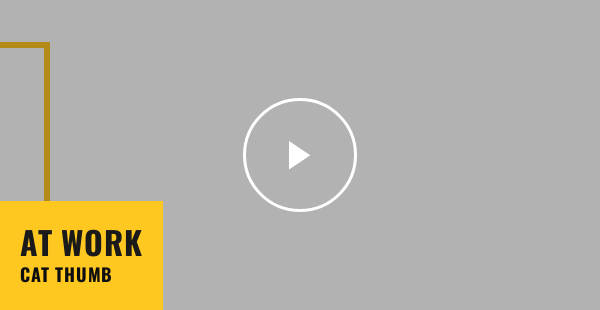What is the color of the text in the title?
Using the visual information, reply with a single word or short phrase.

Black